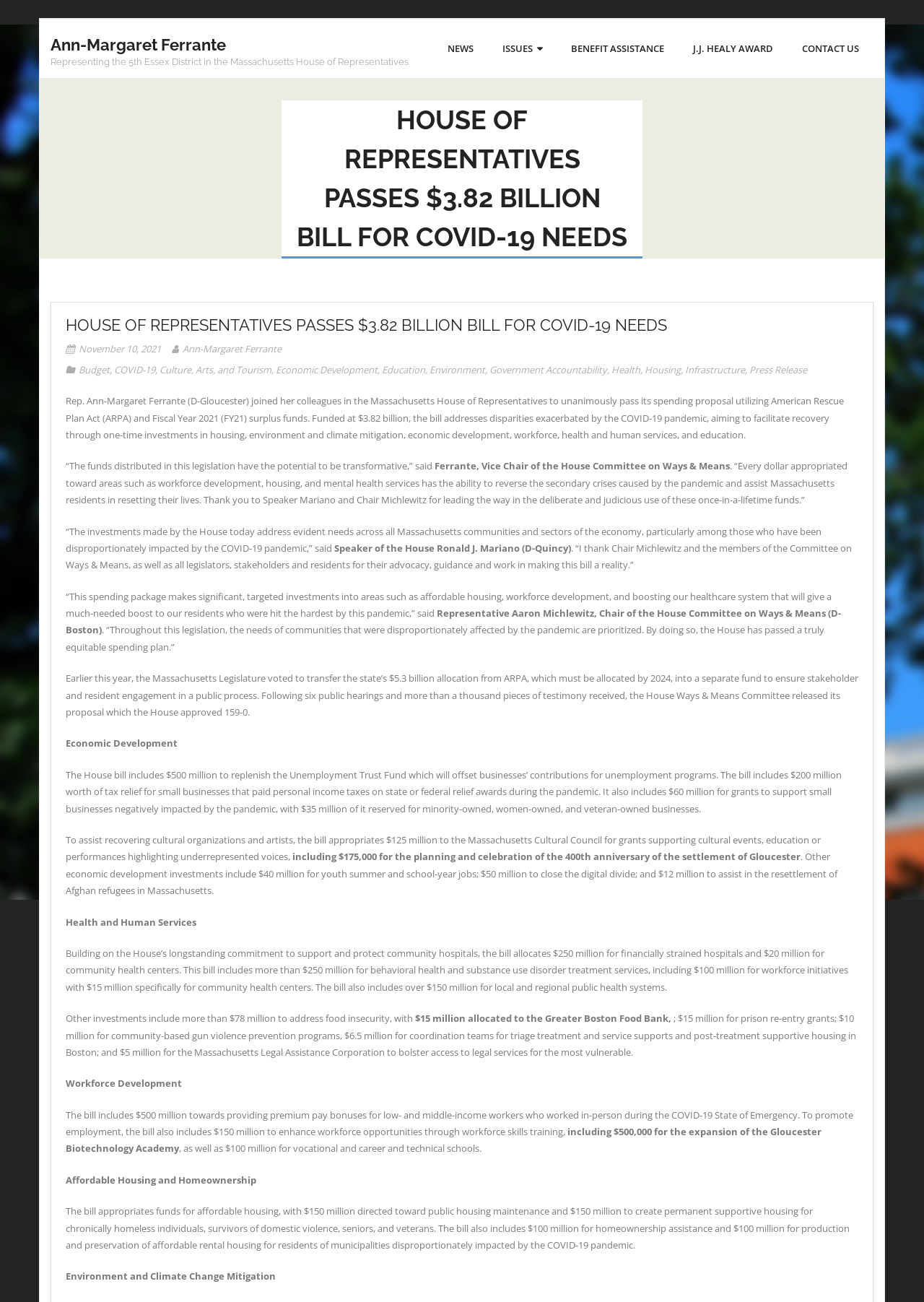Provide the bounding box coordinates for the specified HTML element described in this description: "alt="Alliance for Good Logo"". The coordinates should be four float numbers ranging from 0 to 1, in the format [left, top, right, bottom].

None